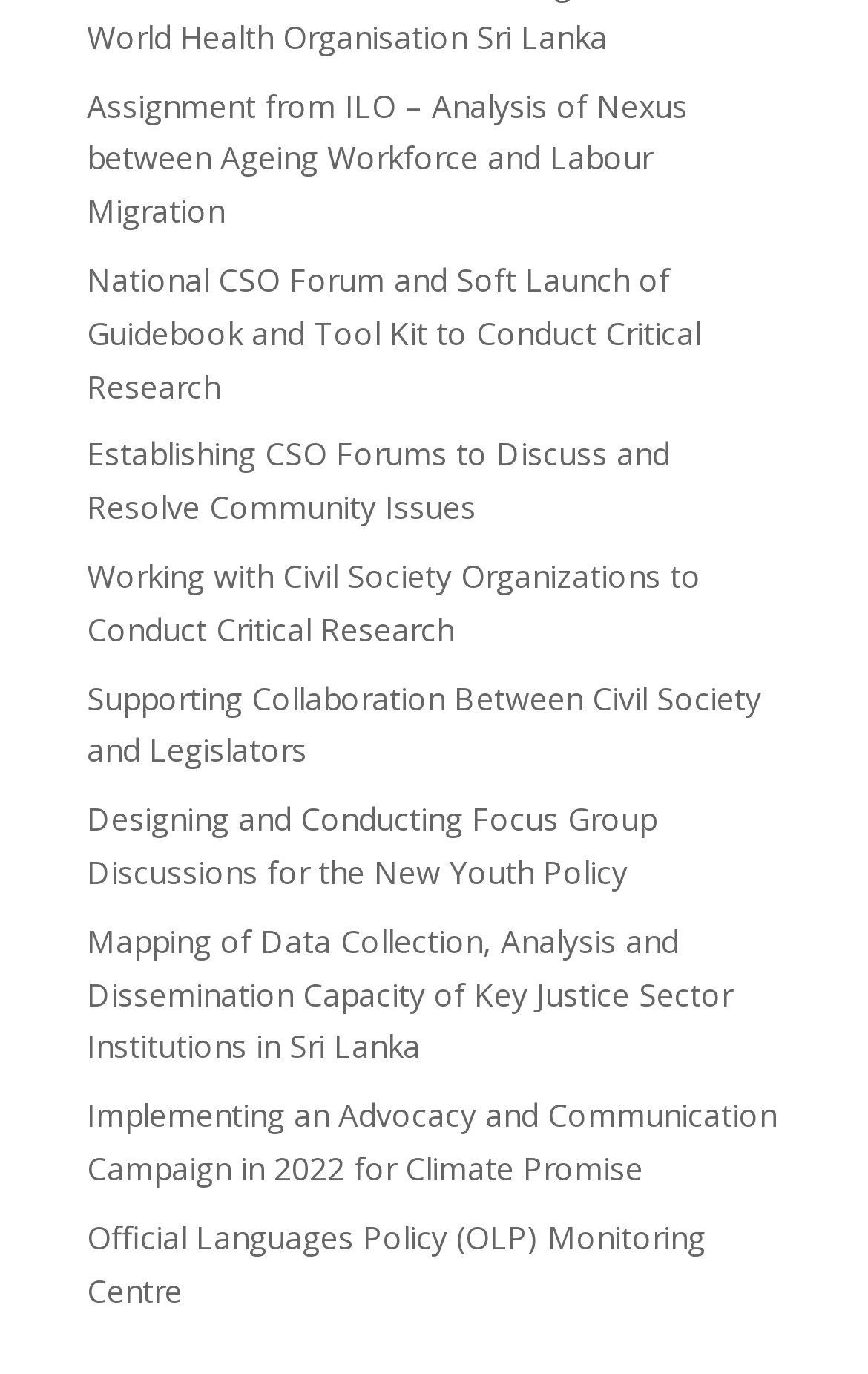What is the vertical order of the links on the webpage?
Please elaborate on the answer to the question with detailed information.

By comparing the y1 and y2 coordinates of the bounding boxes of each link, I can determine their vertical order. The link with the smallest y1 value is at the top, and the link with the largest y1 value is at the bottom. Therefore, the links are arranged in a top-to-bottom order.